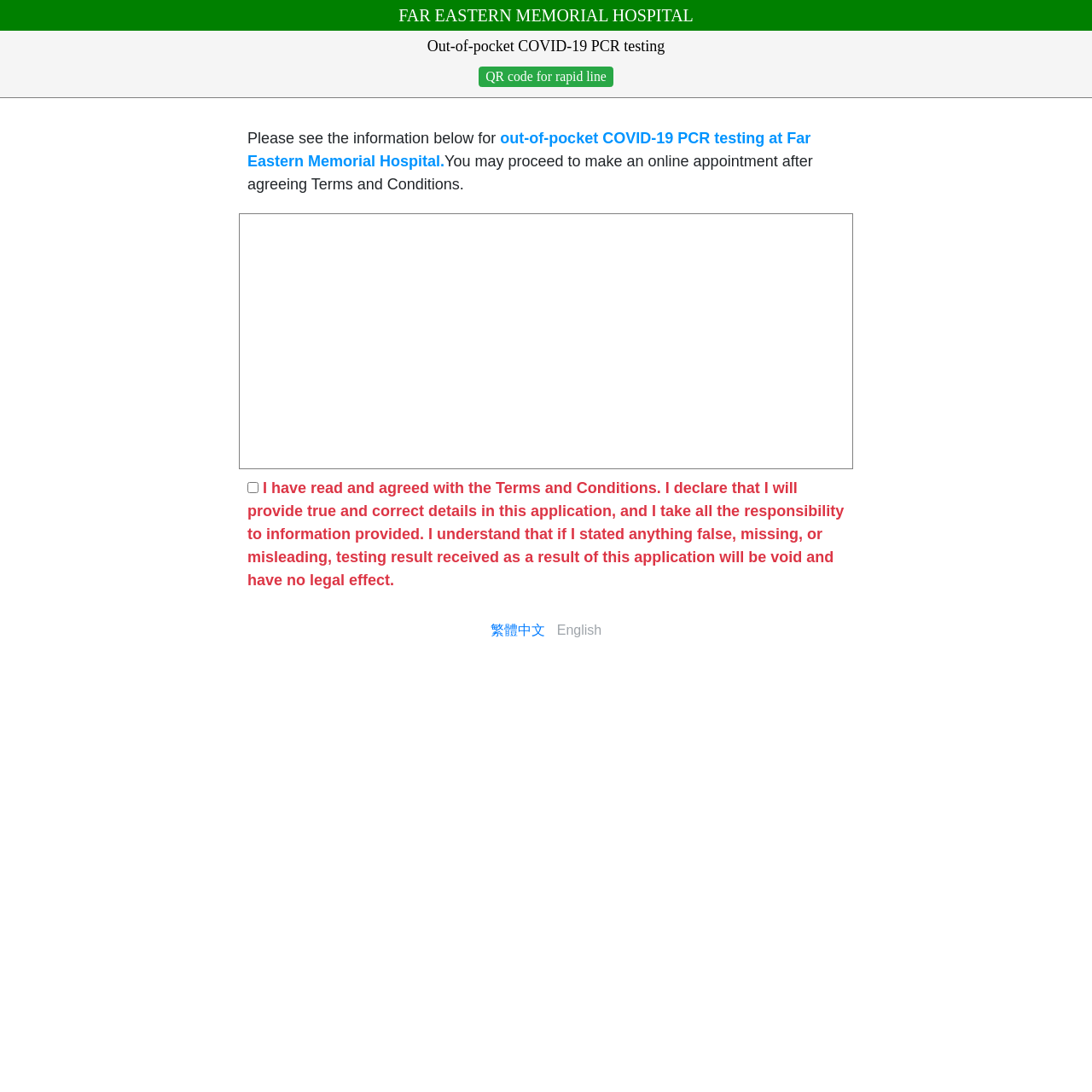Locate the bounding box of the UI element described by: "QR code for rapid line" in the given webpage screenshot.

[0.438, 0.061, 0.562, 0.079]